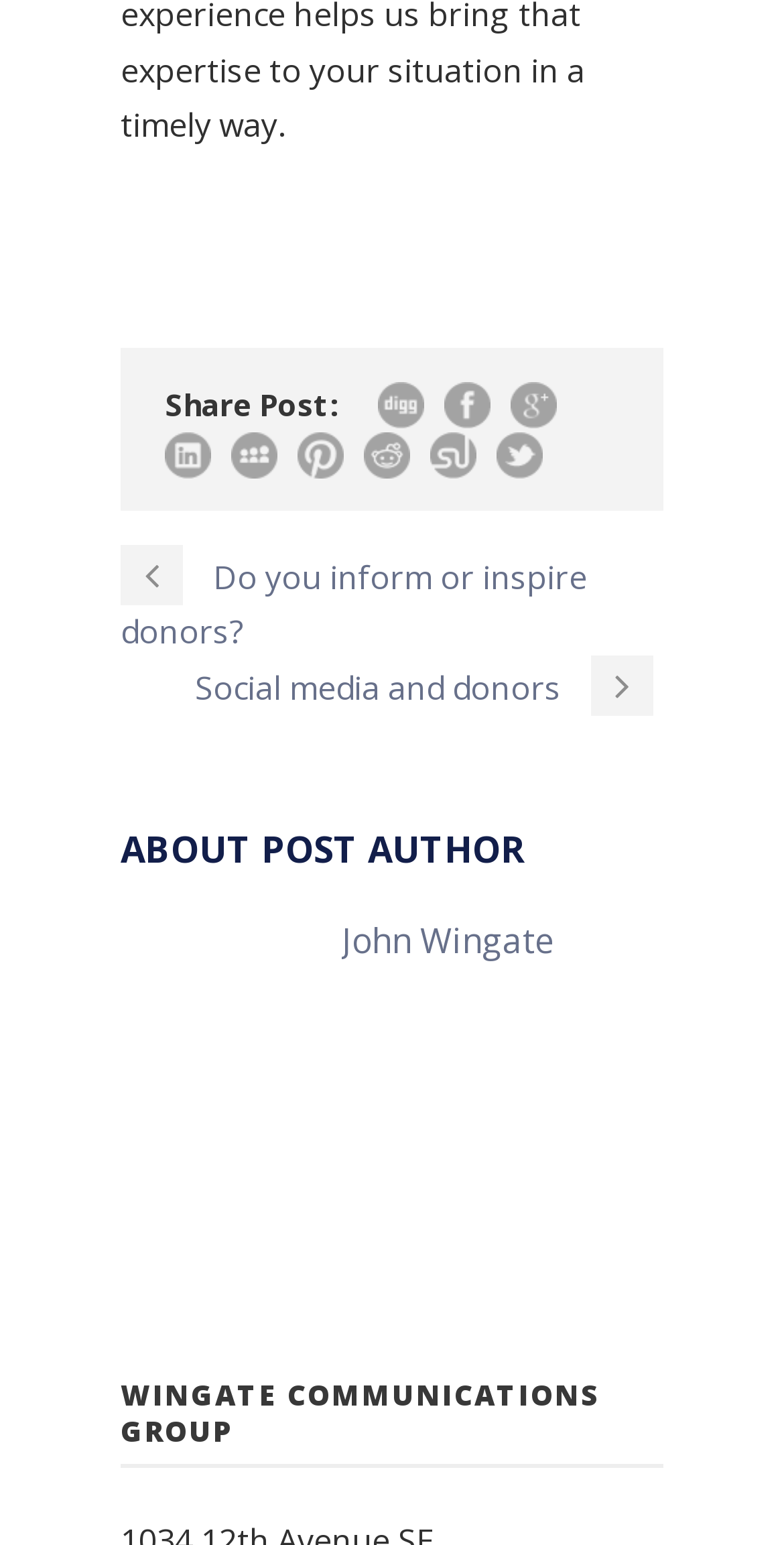Please determine the bounding box coordinates of the element's region to click in order to carry out the following instruction: "Share post on Digg". The coordinates should be four float numbers between 0 and 1, i.e., [left, top, right, bottom].

[0.482, 0.247, 0.541, 0.277]